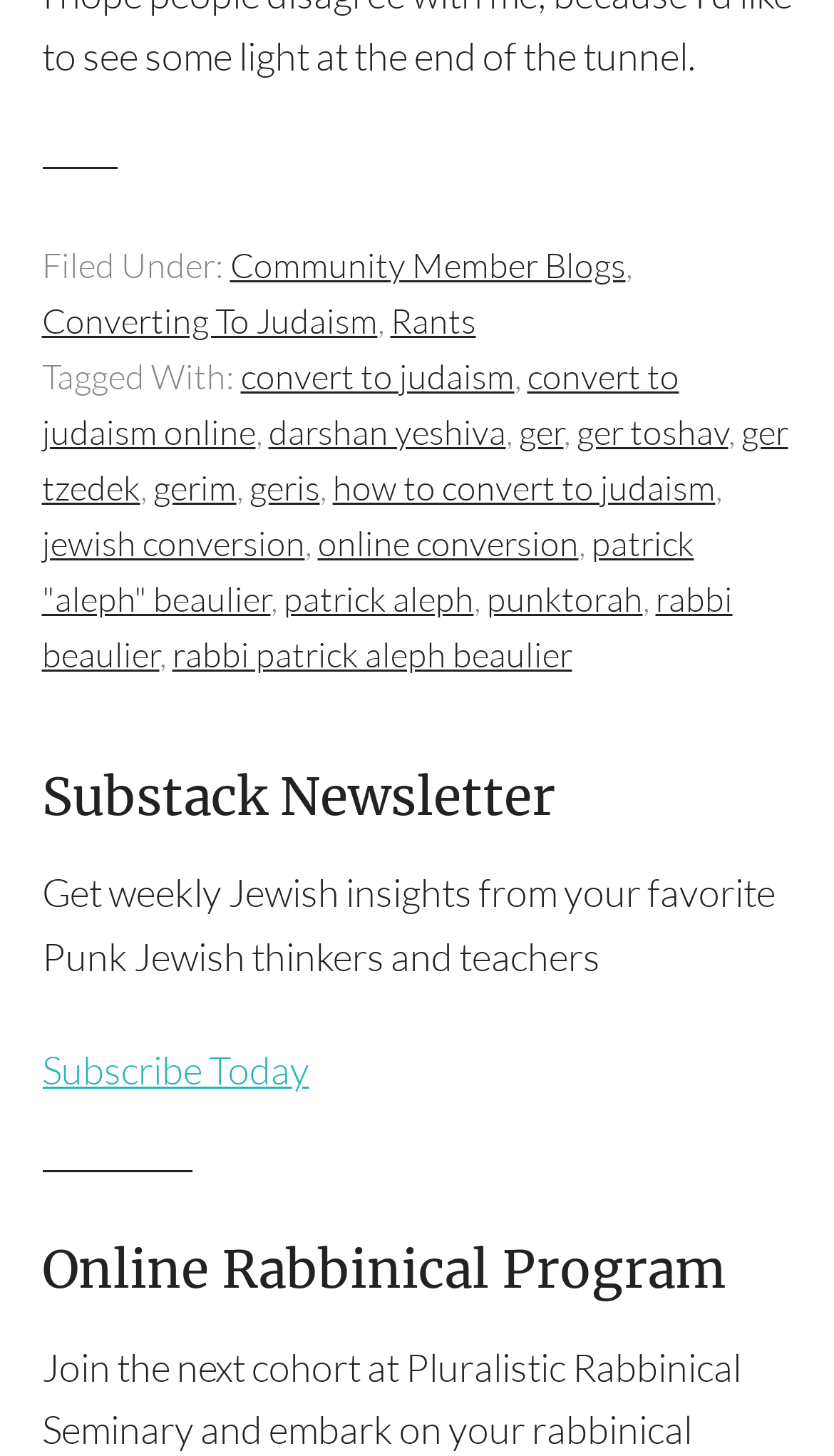What is the name of the newsletter?
Utilize the image to construct a detailed and well-explained answer.

The name of the newsletter can be determined by looking at the heading in the middle section of the webpage, which says 'Substack Newsletter'. This suggests that the newsletter is called 'Substack Newsletter'.